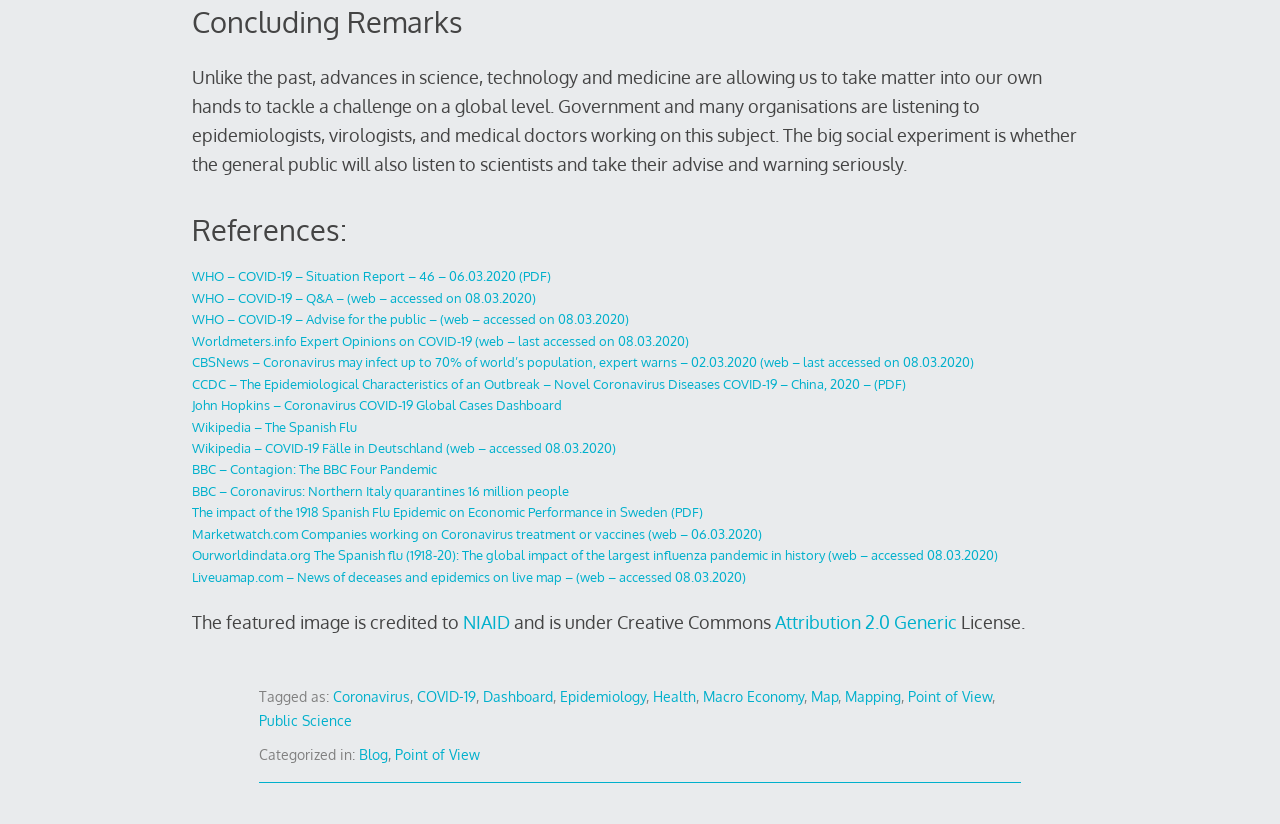Locate the bounding box coordinates of the element to click to perform the following action: 'Learn more about the Digital Platform Act'. The coordinates should be given as four float values between 0 and 1, in the form of [left, top, right, bottom].

None